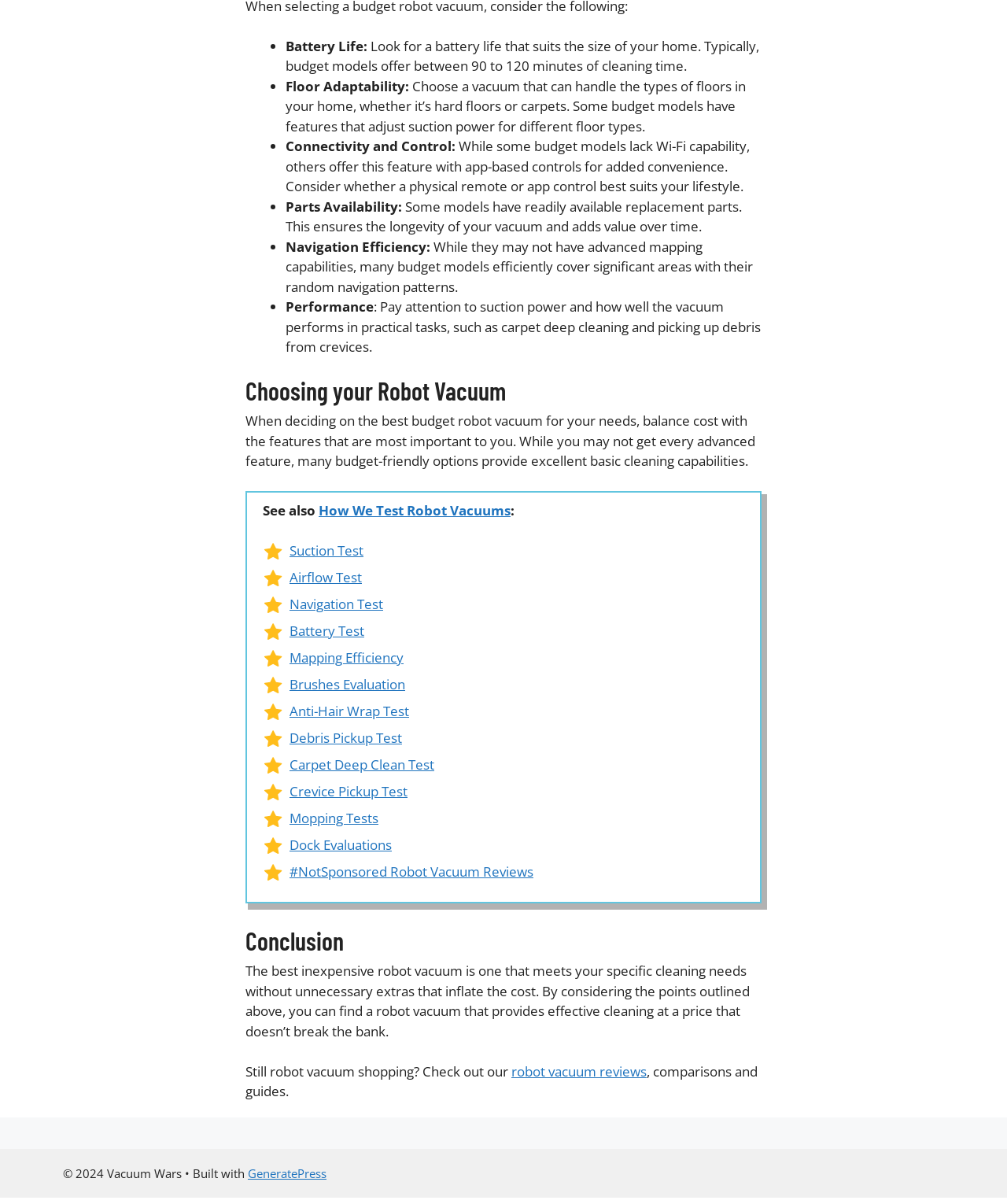Determine the bounding box coordinates of the area to click in order to meet this instruction: "Check 'Suction Test'".

[0.288, 0.45, 0.361, 0.465]